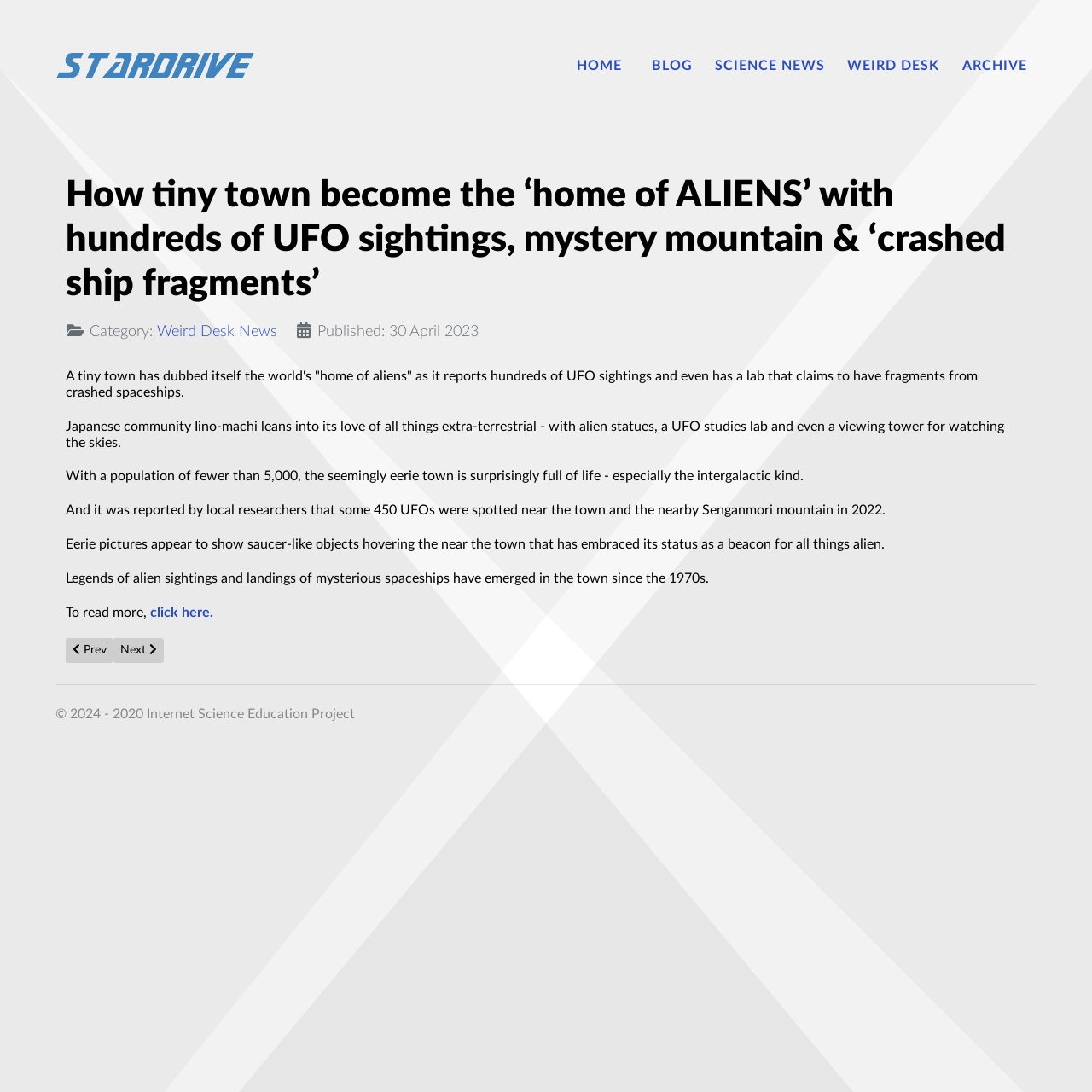Elaborate on the different components and information displayed on the webpage.

This webpage appears to be an article about a small town in Japan that has dubbed itself the "home of aliens" due to its high number of UFO sightings and extraterrestrial-themed attractions. 

At the top of the page, there are several links to various services, including moving companies and storage facilities, which seem unrelated to the article's content. 

Below these links, there is a navigation menu with options such as "HOME", "BLOG", "SCIENCE NEWS", "WEIRD DESK", and "ARCHIVE". 

The main article's title, "How tiny town become the ‘home of ALIENS’ with hundreds of UFO sightings, mystery mountain & ‘crashed ship fragments’", is prominently displayed. 

Underneath the title, there is a description list with two details: the category "Weird Desk News" and the publication date "30 April 2023". 

The article itself is divided into several paragraphs, which describe the town's fascination with aliens, its UFO sightings, and its extraterrestrial-themed attractions, including a lab that claims to have fragments from crashed spaceships and a viewing tower for watching the skies. 

There are also links to previous and next articles at the bottom of the page, as well as a copyright notice from the Internet Science Education Project.